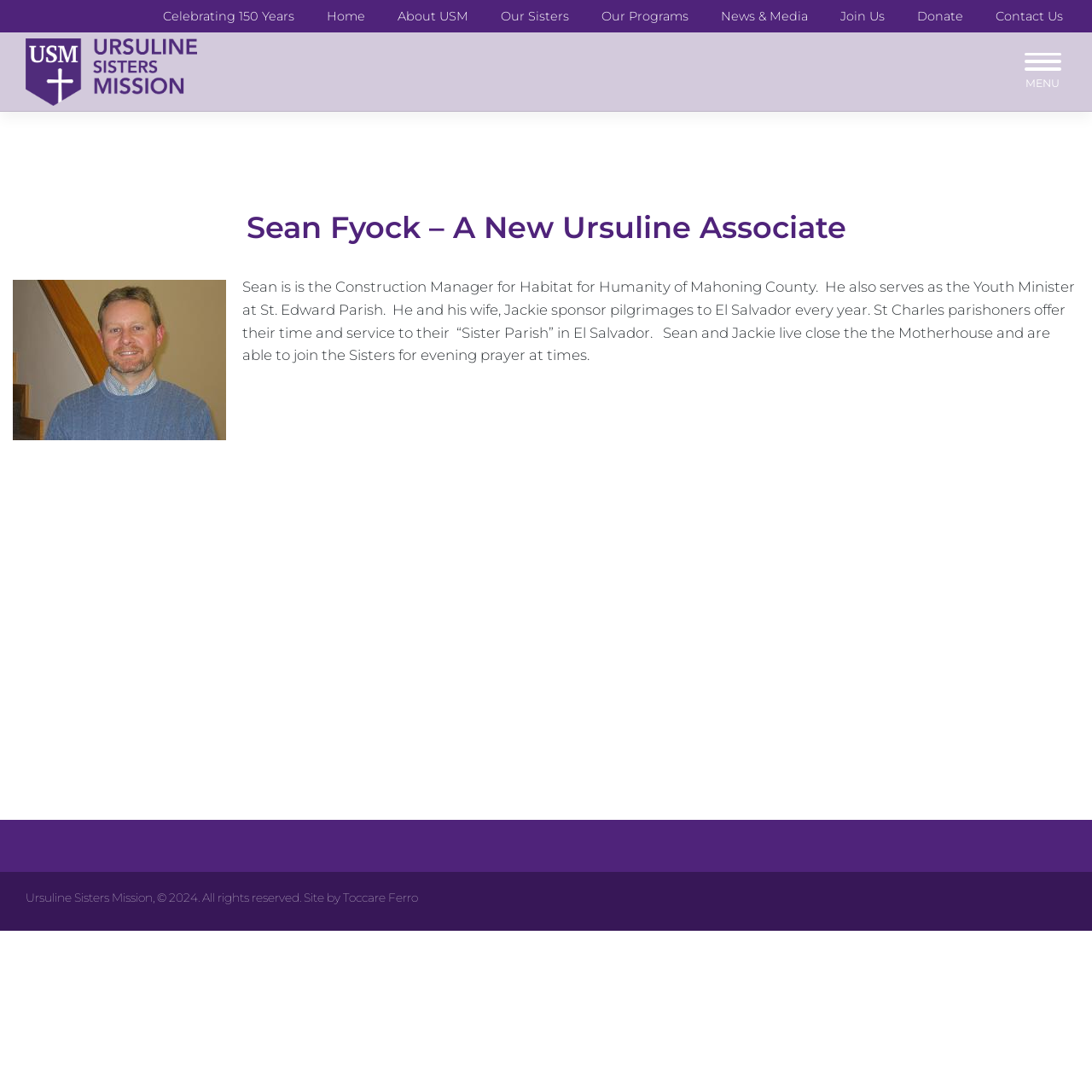Determine the bounding box coordinates for the area that needs to be clicked to fulfill this task: "Open MENU". The coordinates must be given as four float numbers between 0 and 1, i.e., [left, top, right, bottom].

[0.933, 0.047, 0.976, 0.085]